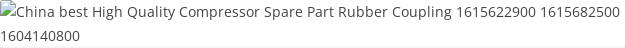What are the part numbers of the rubber coupling?
Look at the image and respond with a one-word or short phrase answer.

1615622900, 1615682500, 1604140800